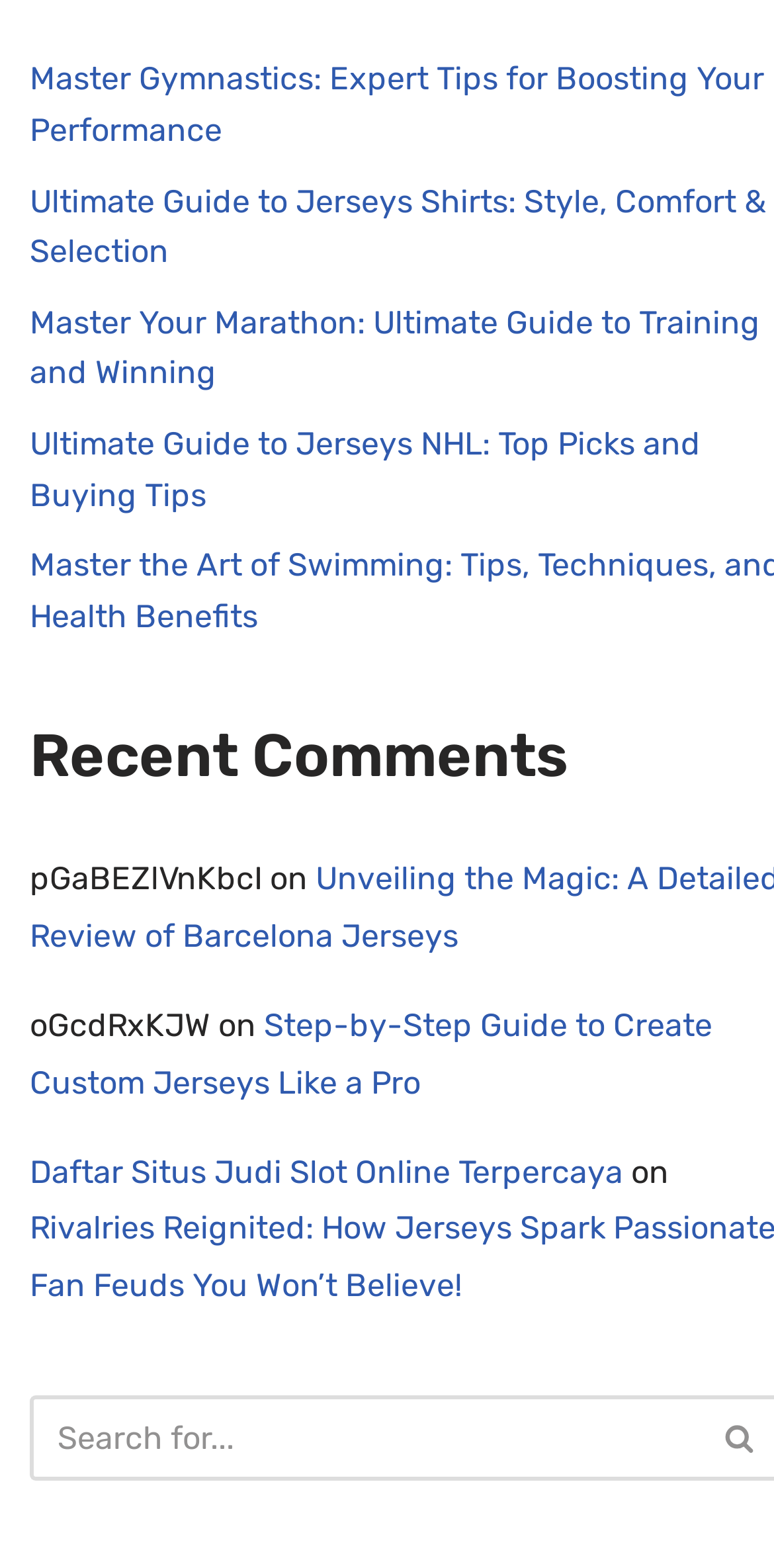What is the text of the first link?
Look at the image and answer the question with a single word or phrase.

Master Gymnastics: Expert Tips for Boosting Your Performance